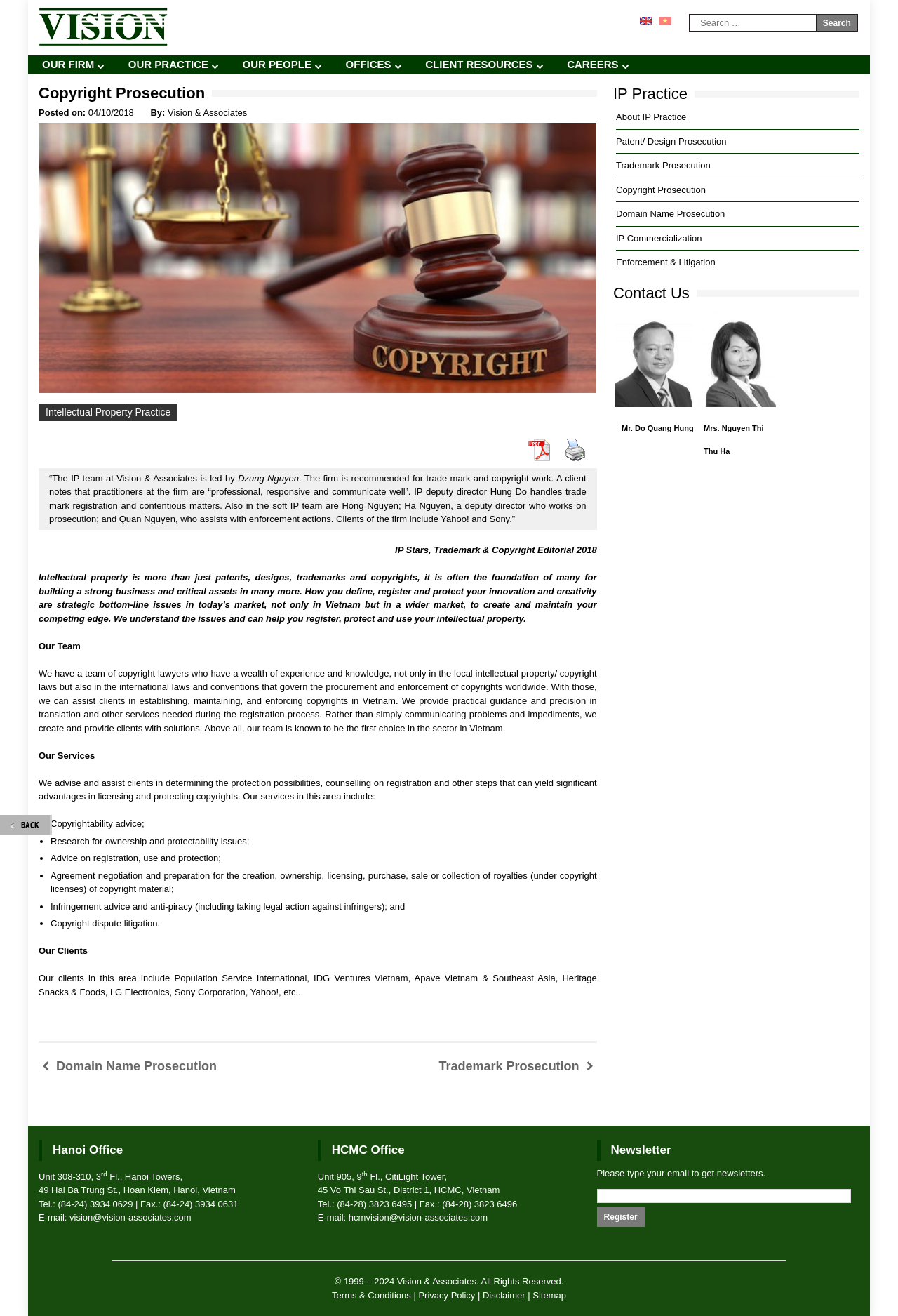Who is the leader of the IP team at Vision & Associates?
Respond with a short answer, either a single word or a phrase, based on the image.

Dzung Nguyen